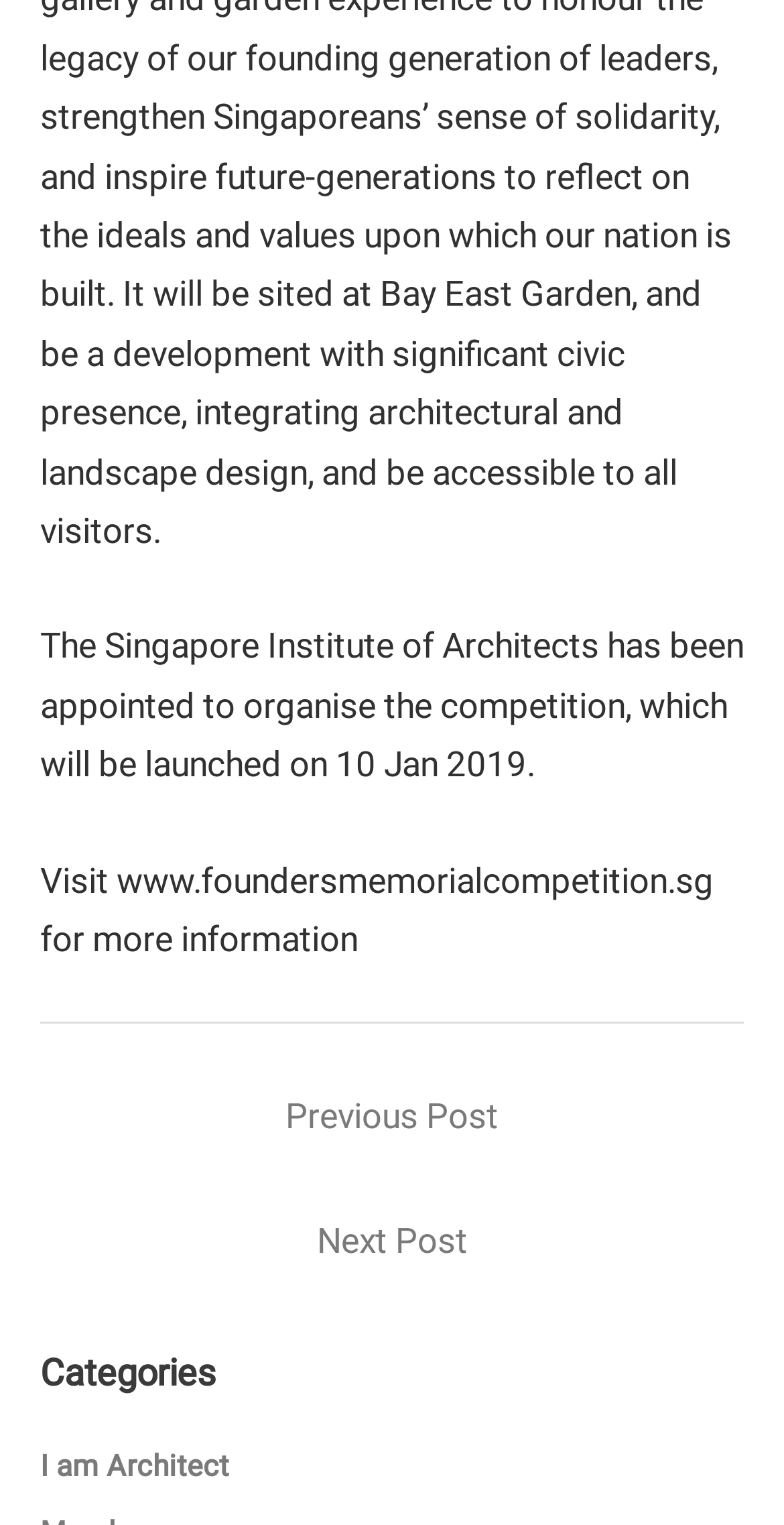What is the name of the institute organizing the competition?
Please answer the question as detailed as possible.

The answer can be found in the StaticText element 'The Singapore Institute of Architects has been appointed to organise the competition, which will be launched on 10 Jan 2019.' which is a child of the heading 'Categories'.